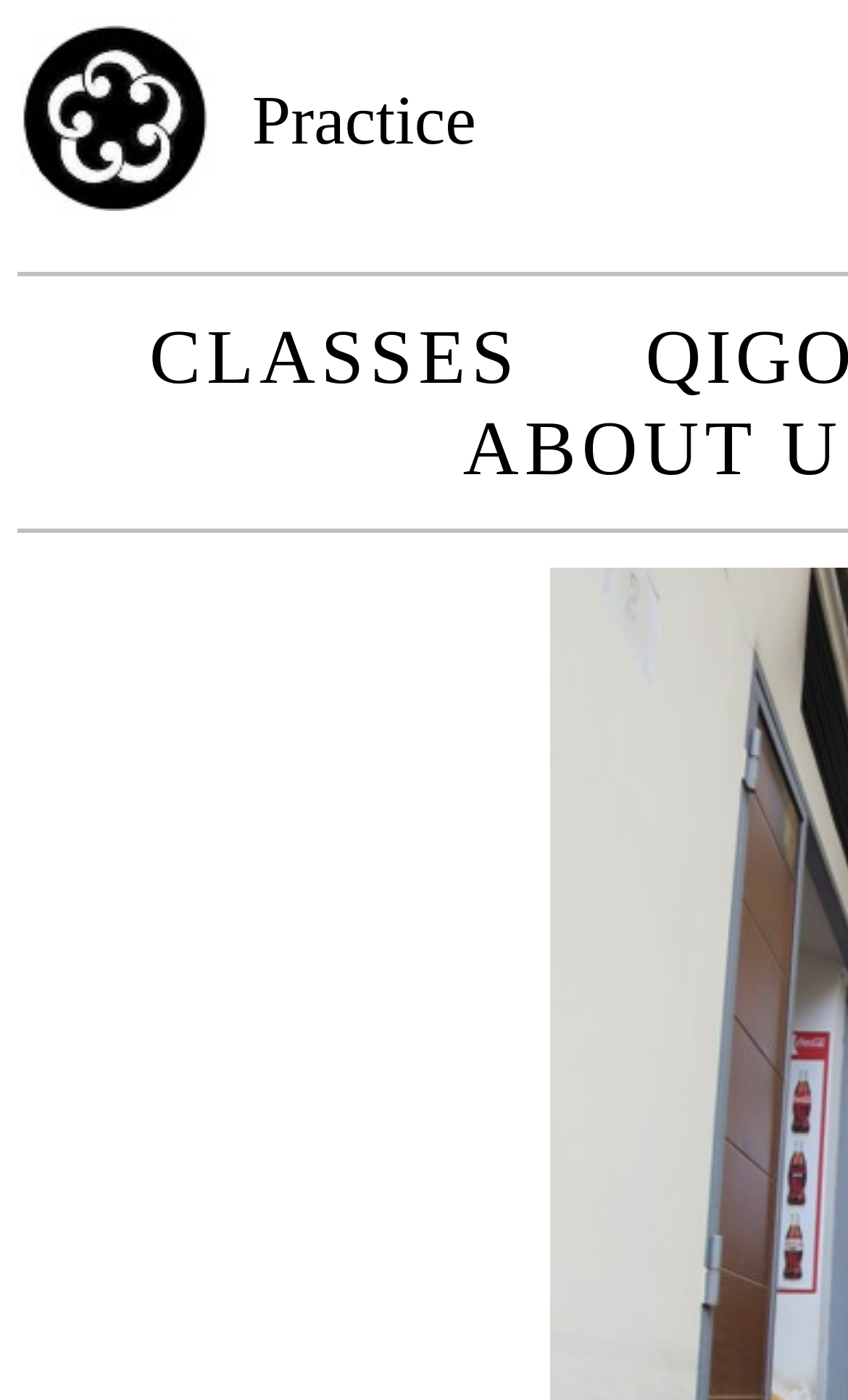Is the page focused on a specific topic?
Make sure to answer the question with a detailed and comprehensive explanation.

The presence of a link with the text 'CLASSES' and the overall structure of the page suggest that the page is focused on a specific topic, possibly related to classes or courses.